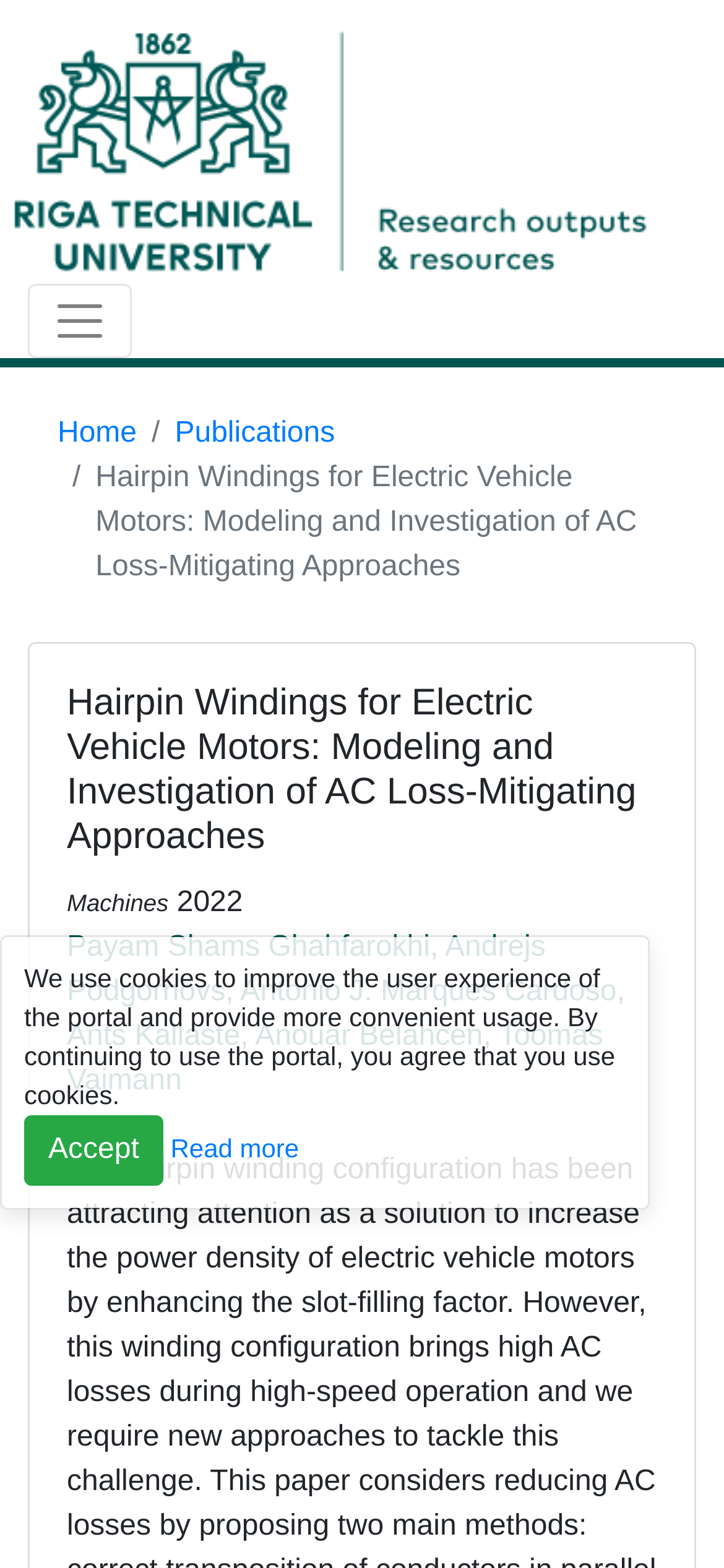Provide the bounding box coordinates of the HTML element described by the text: "Publications".

[0.241, 0.263, 0.463, 0.291]